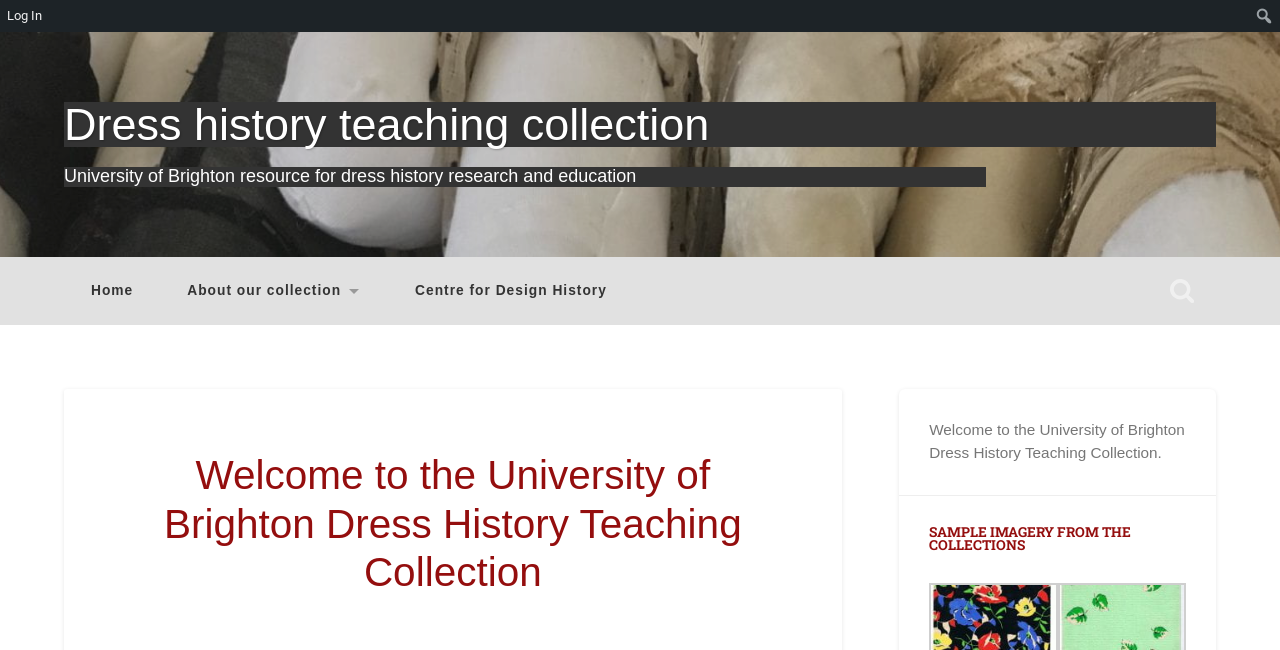From the screenshot, find the bounding box of the UI element matching this description: "Home". Supply the bounding box coordinates in the form [left, top, right, bottom], each a float between 0 and 1.

[0.05, 0.395, 0.125, 0.499]